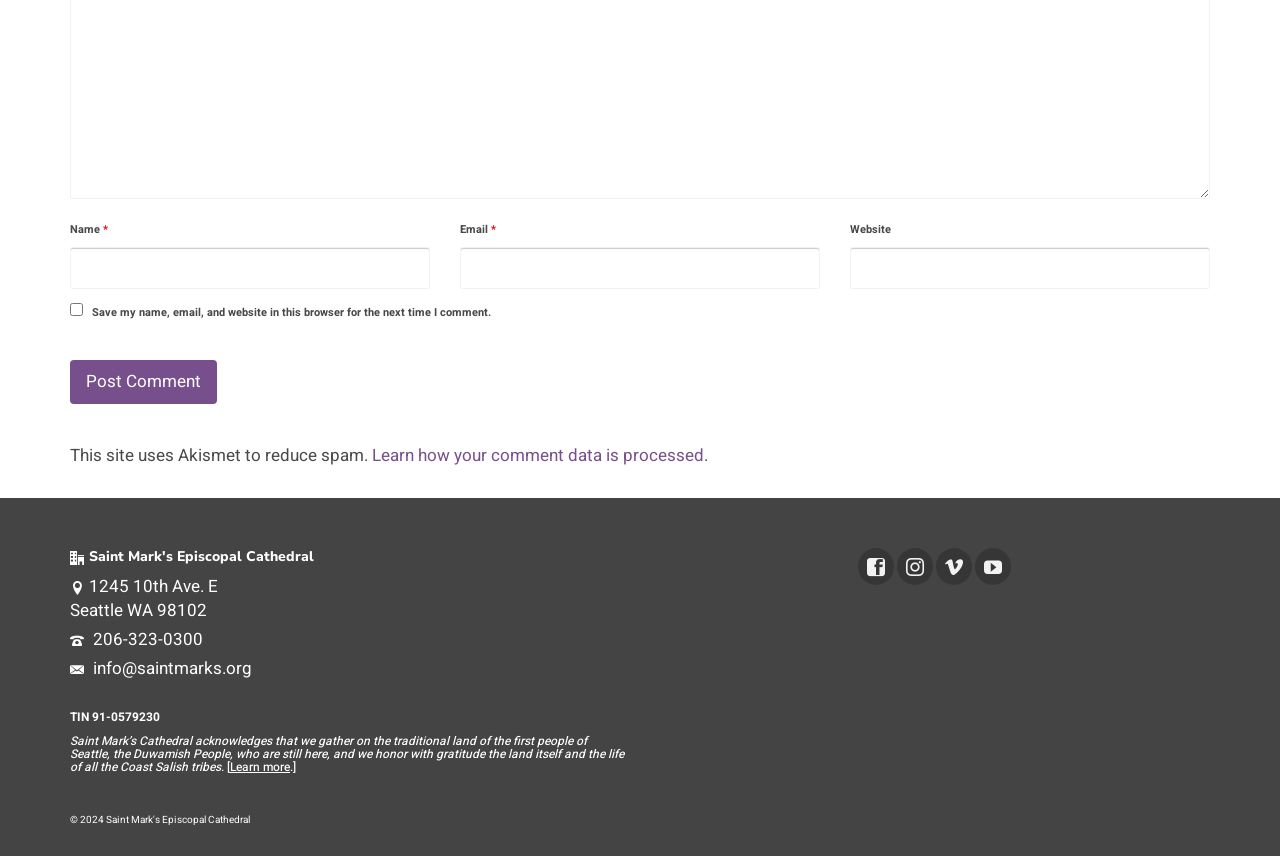Provide a one-word or short-phrase response to the question:
What is the organization that reduces spam on this site?

Akismet